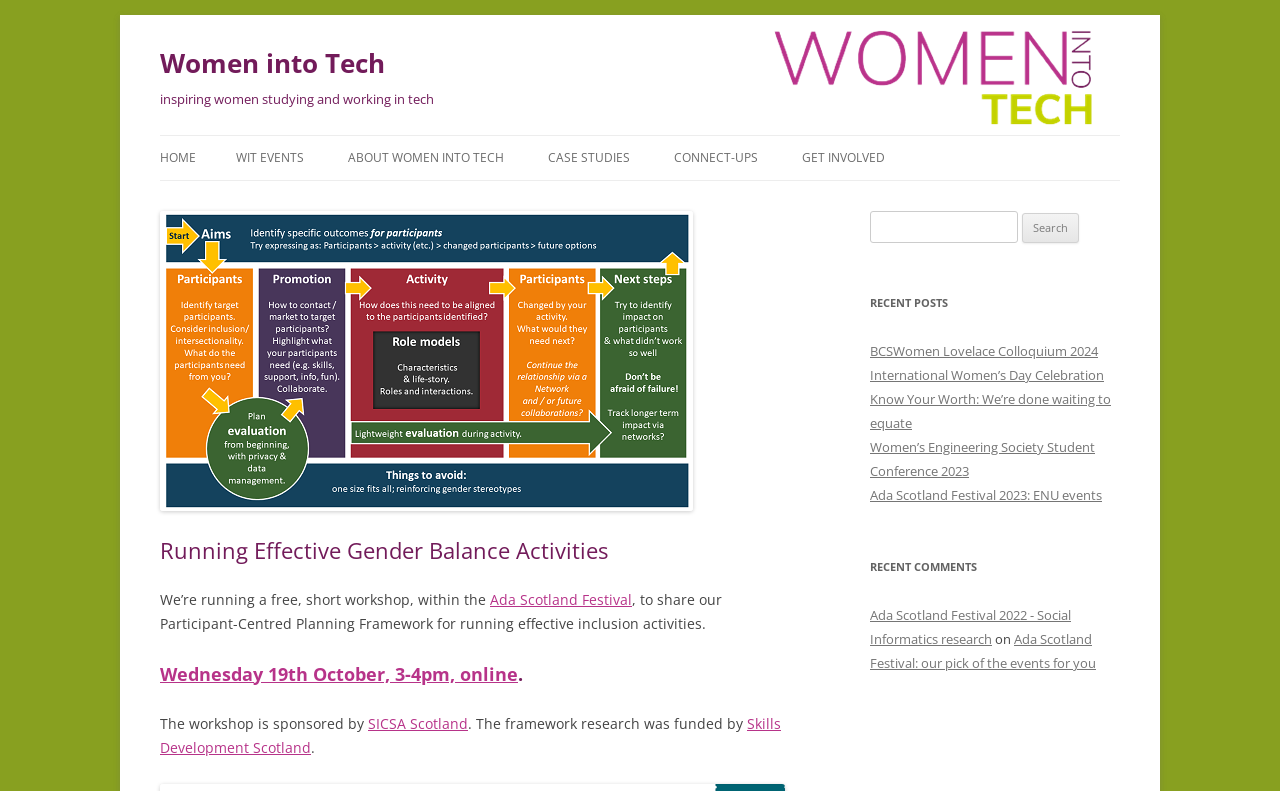Determine the bounding box coordinates for the clickable element to execute this instruction: "Click on the 'HOME' link". Provide the coordinates as four float numbers between 0 and 1, i.e., [left, top, right, bottom].

[0.125, 0.172, 0.153, 0.228]